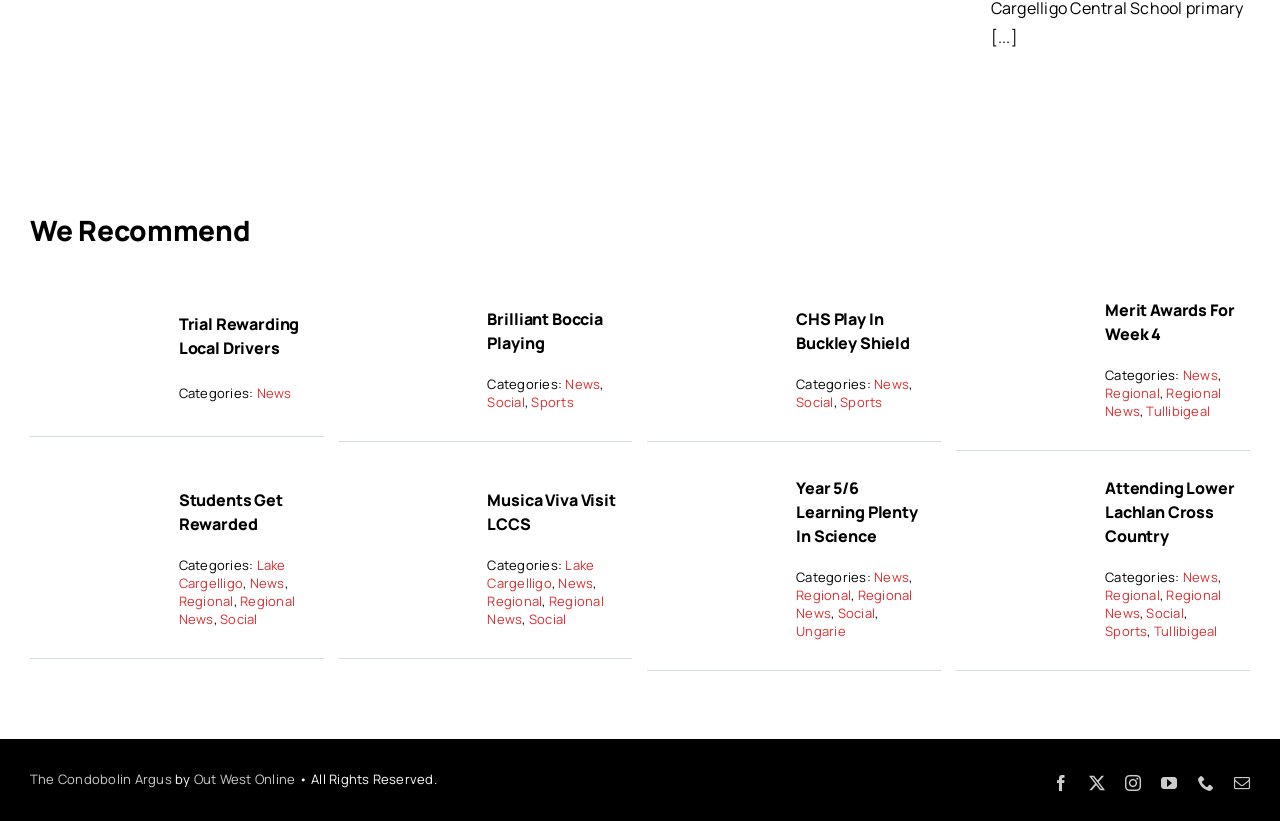Identify the bounding box coordinates for the element you need to click to achieve the following task: "Explore 'Students Get Rewarded'". Provide the bounding box coordinates as four float numbers between 0 and 1, in the form [left, top, right, bottom].

[0.14, 0.596, 0.221, 0.652]